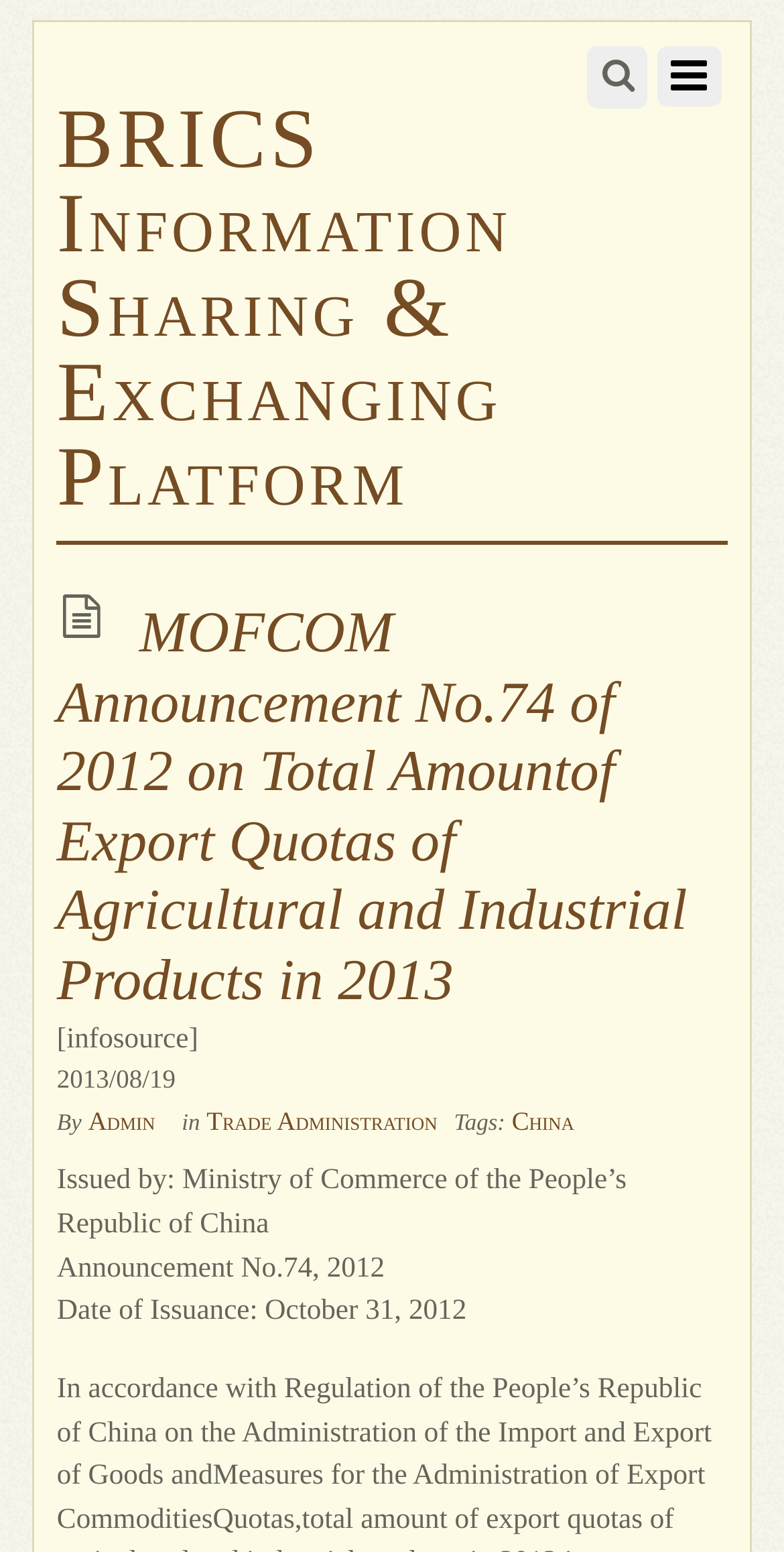Who is the author of the announcement?
Please elaborate on the answer to the question with detailed information.

I found the answer by looking at the text 'By Admin' which is located below the main heading of the webpage.